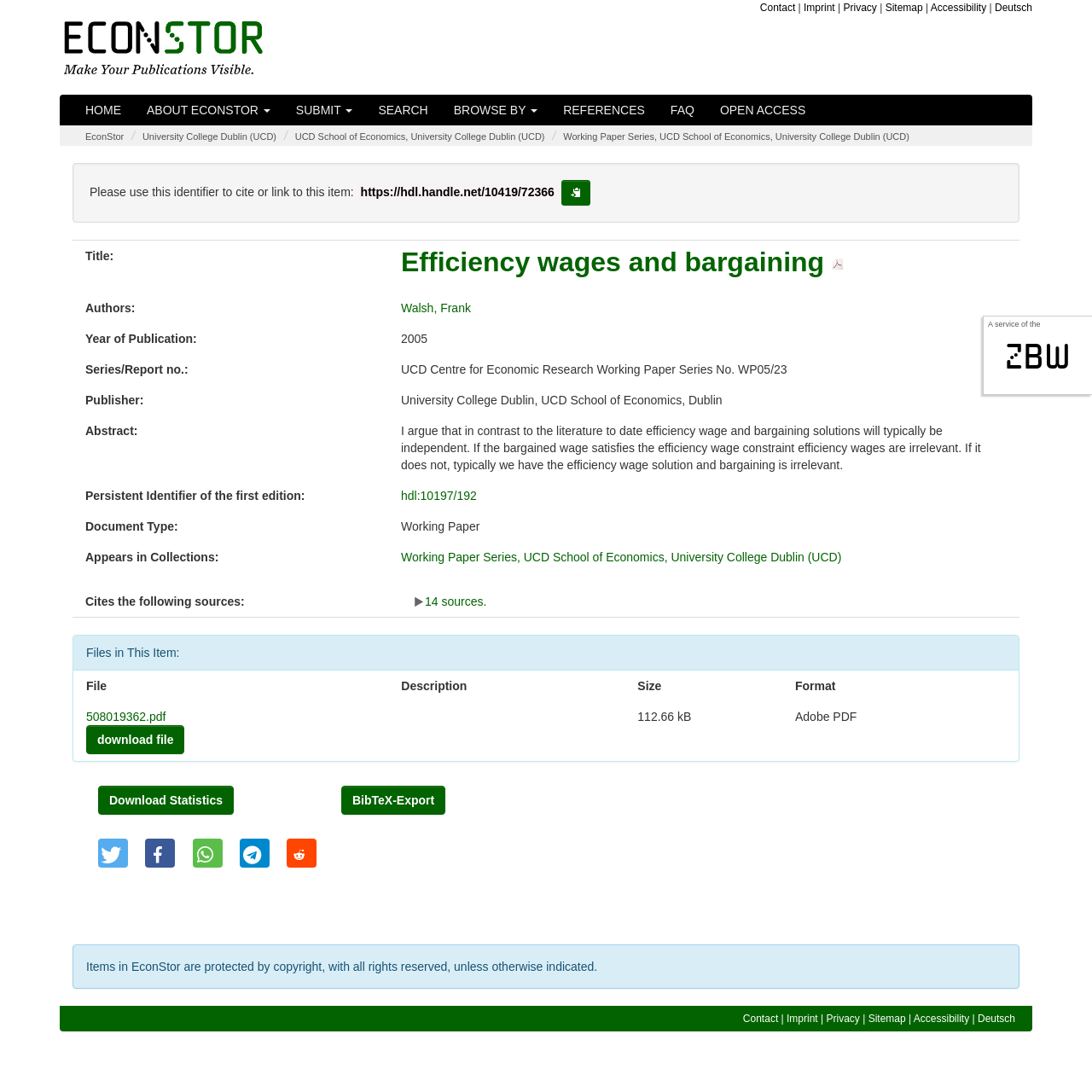What is the format of the downloadable file?
From the details in the image, provide a complete and detailed answer to the question.

The format of the downloadable file can be found in the file information section of the webpage, where it says 'Format: Adobe PDF'. This suggests that the format of the downloadable file is Adobe PDF.